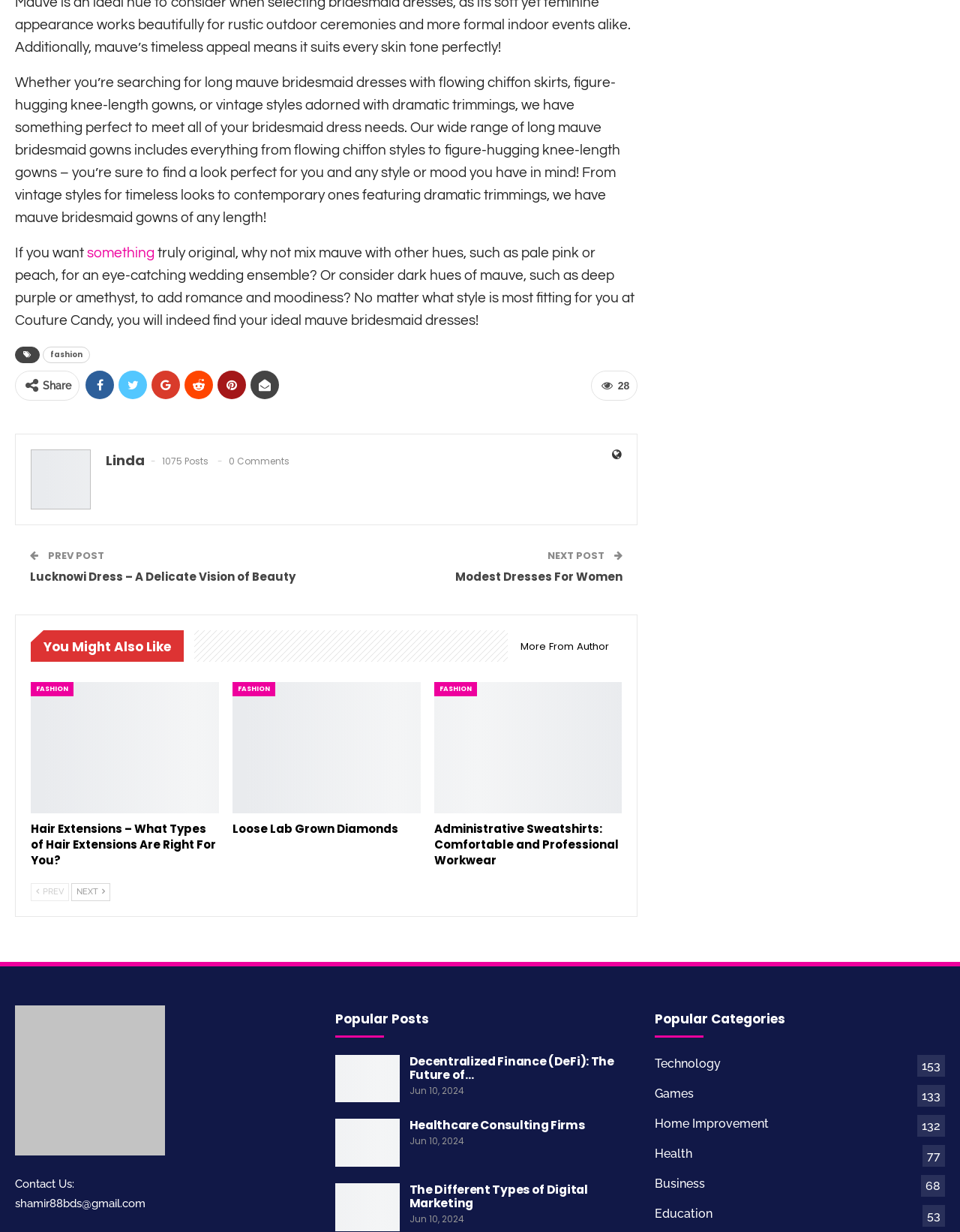What is the category with the most posts?
Using the picture, provide a one-word or short phrase answer.

Technology